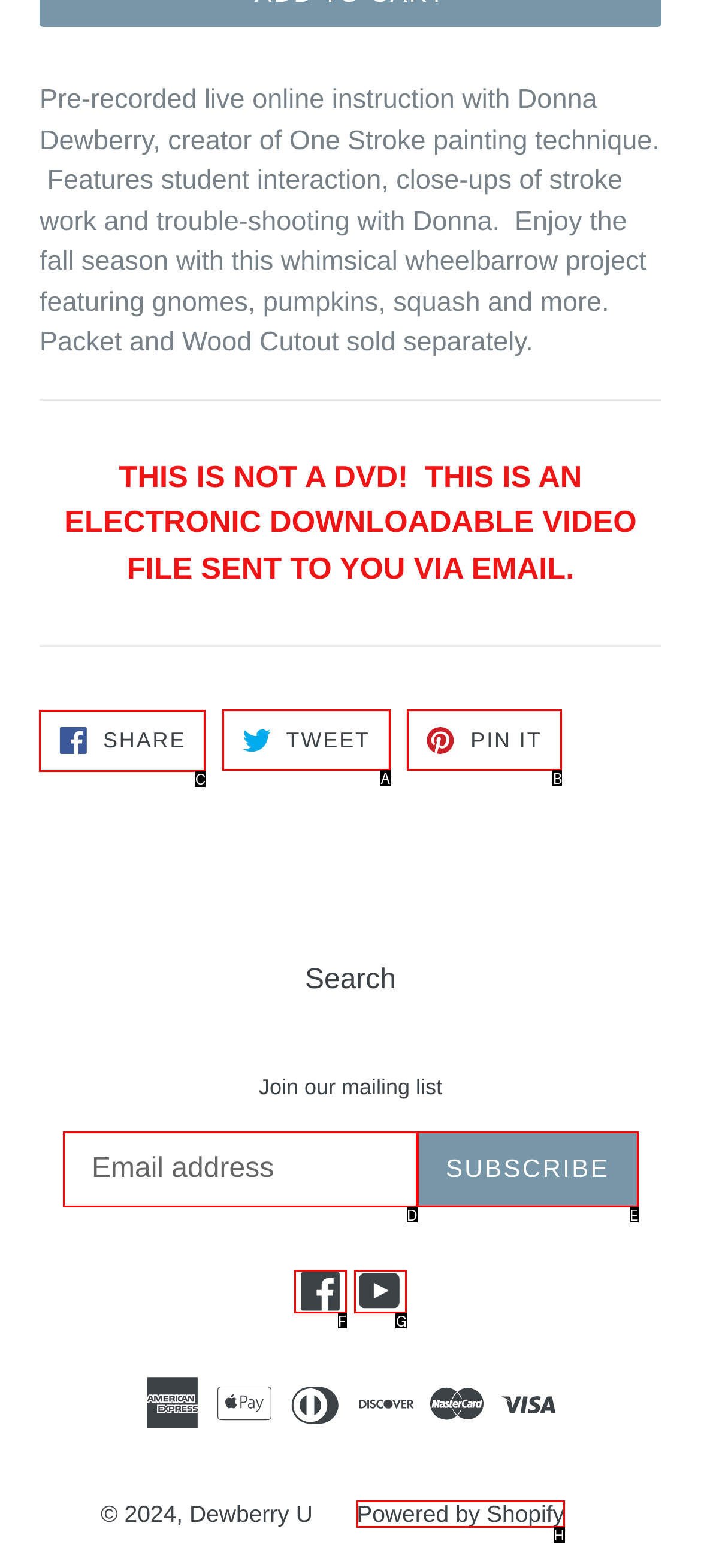Tell me which letter corresponds to the UI element that will allow you to Share on Facebook. Answer with the letter directly.

C